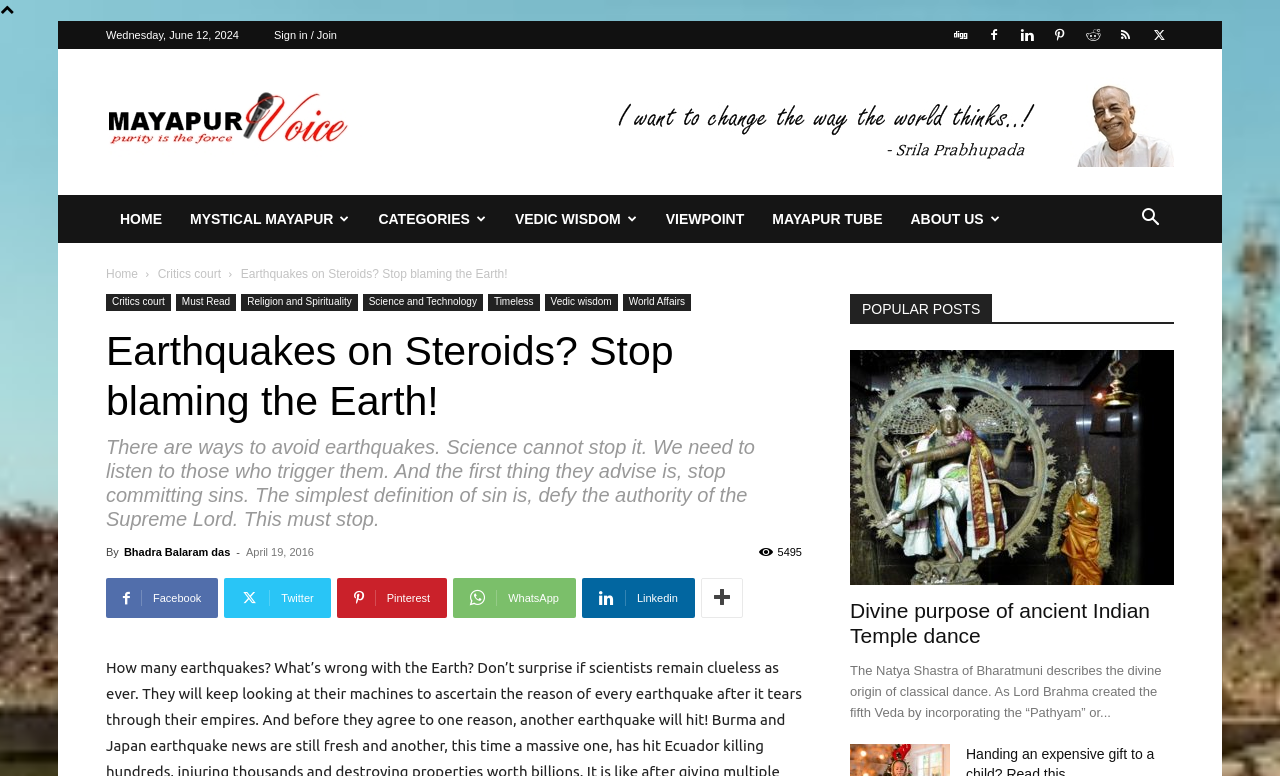What is the purpose of the search button? Based on the screenshot, please respond with a single word or phrase.

To search the website